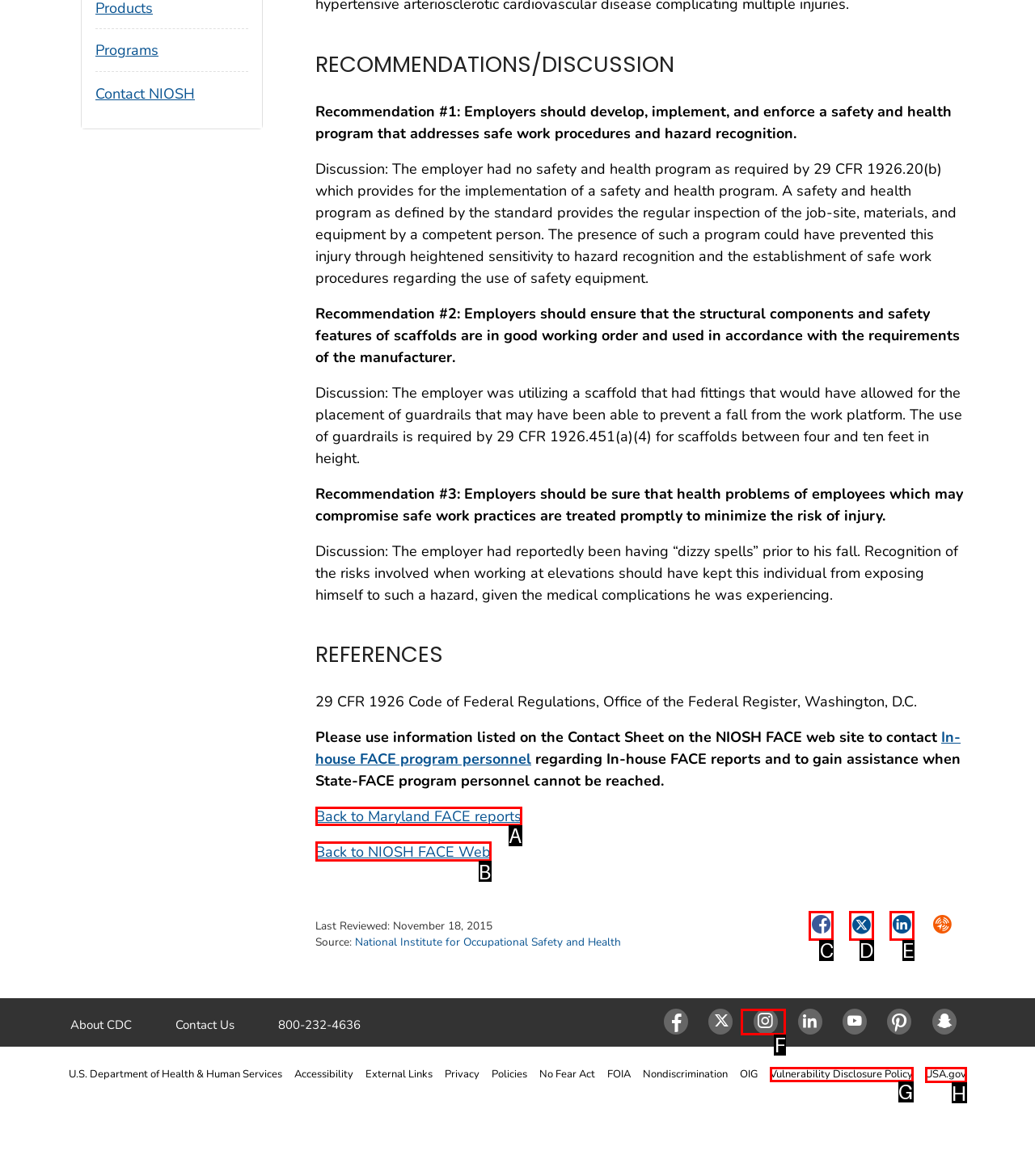Indicate which lettered UI element to click to fulfill the following task: Click the 'Back to Maryland FACE reports' link
Provide the letter of the correct option.

A